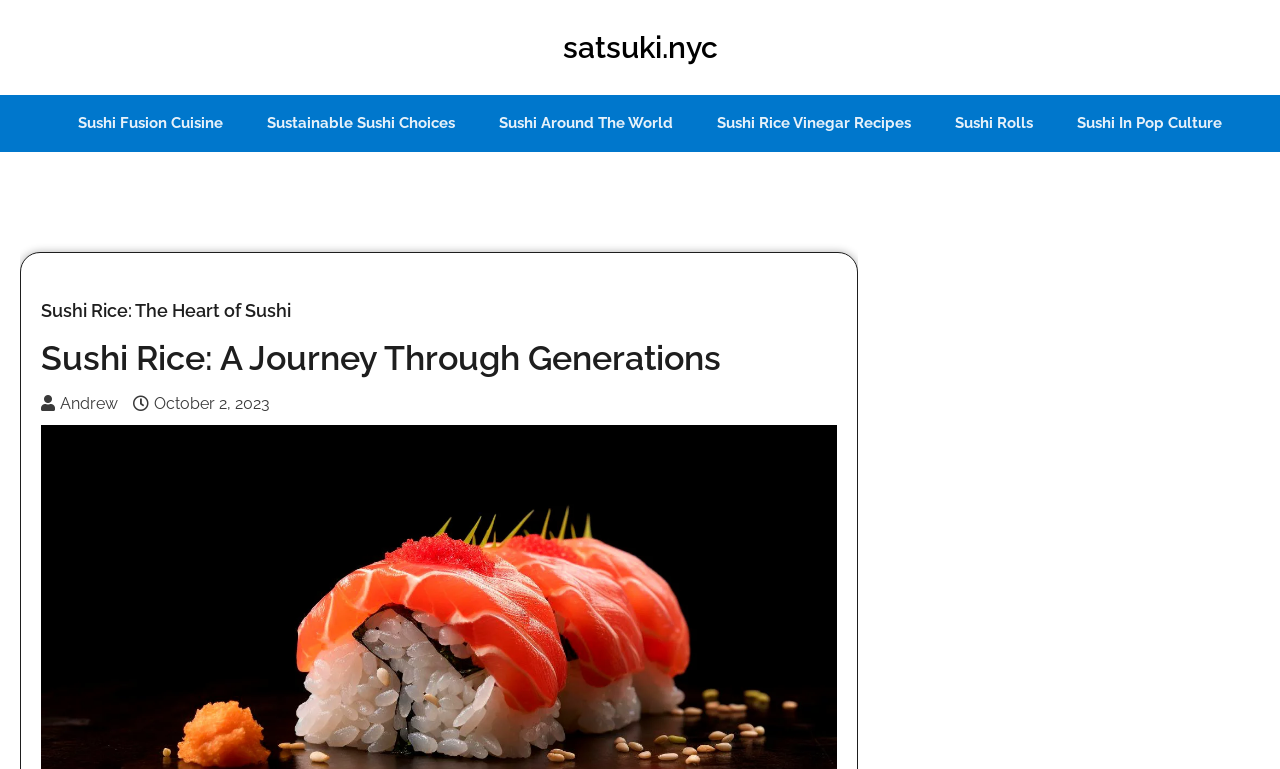Determine the bounding box coordinates of the element that should be clicked to execute the following command: "visit Sushi Fusion Cuisine".

[0.045, 0.124, 0.19, 0.197]